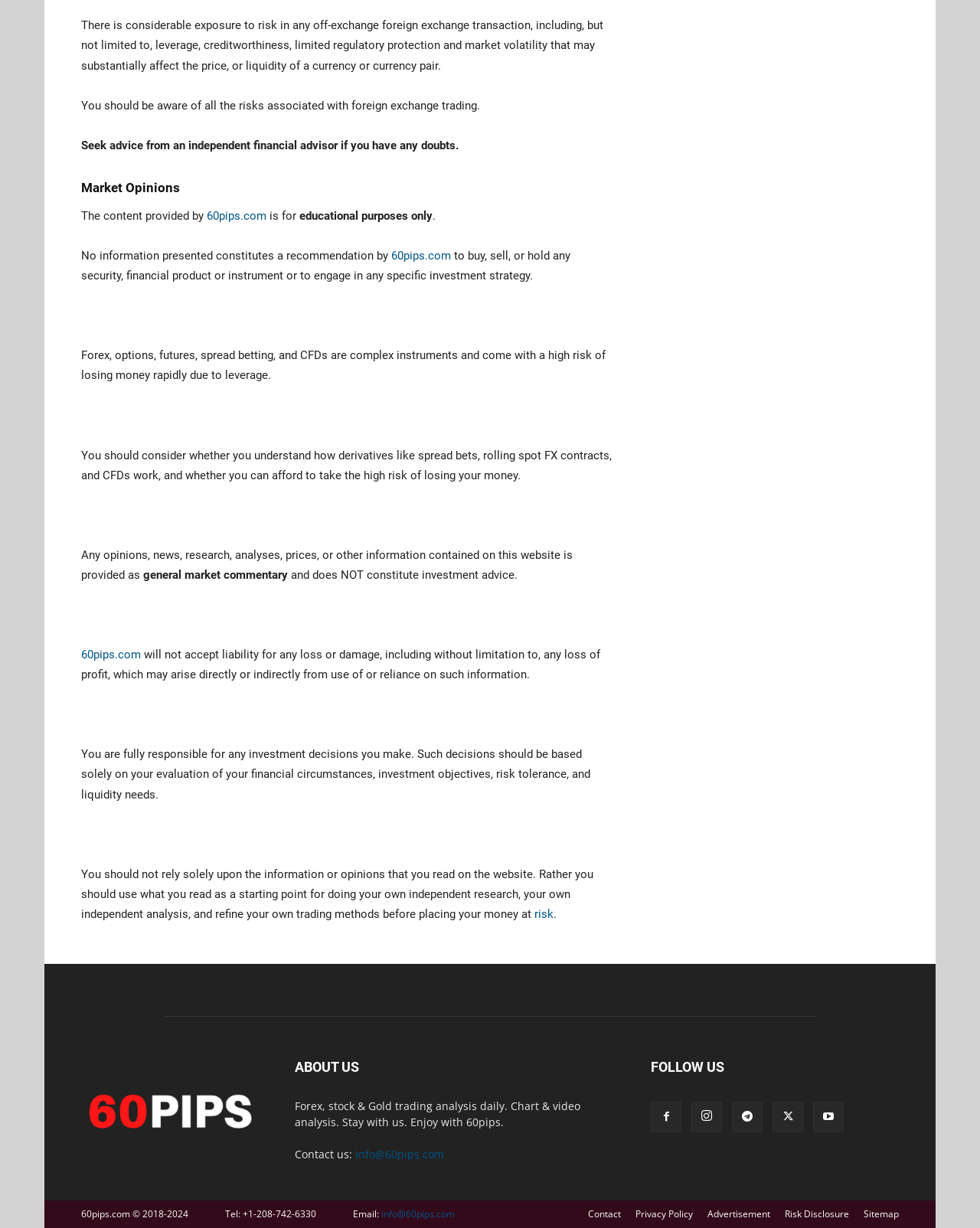Determine the bounding box coordinates of the clickable region to carry out the instruction: "Follow us on social media".

[0.664, 0.897, 0.695, 0.922]